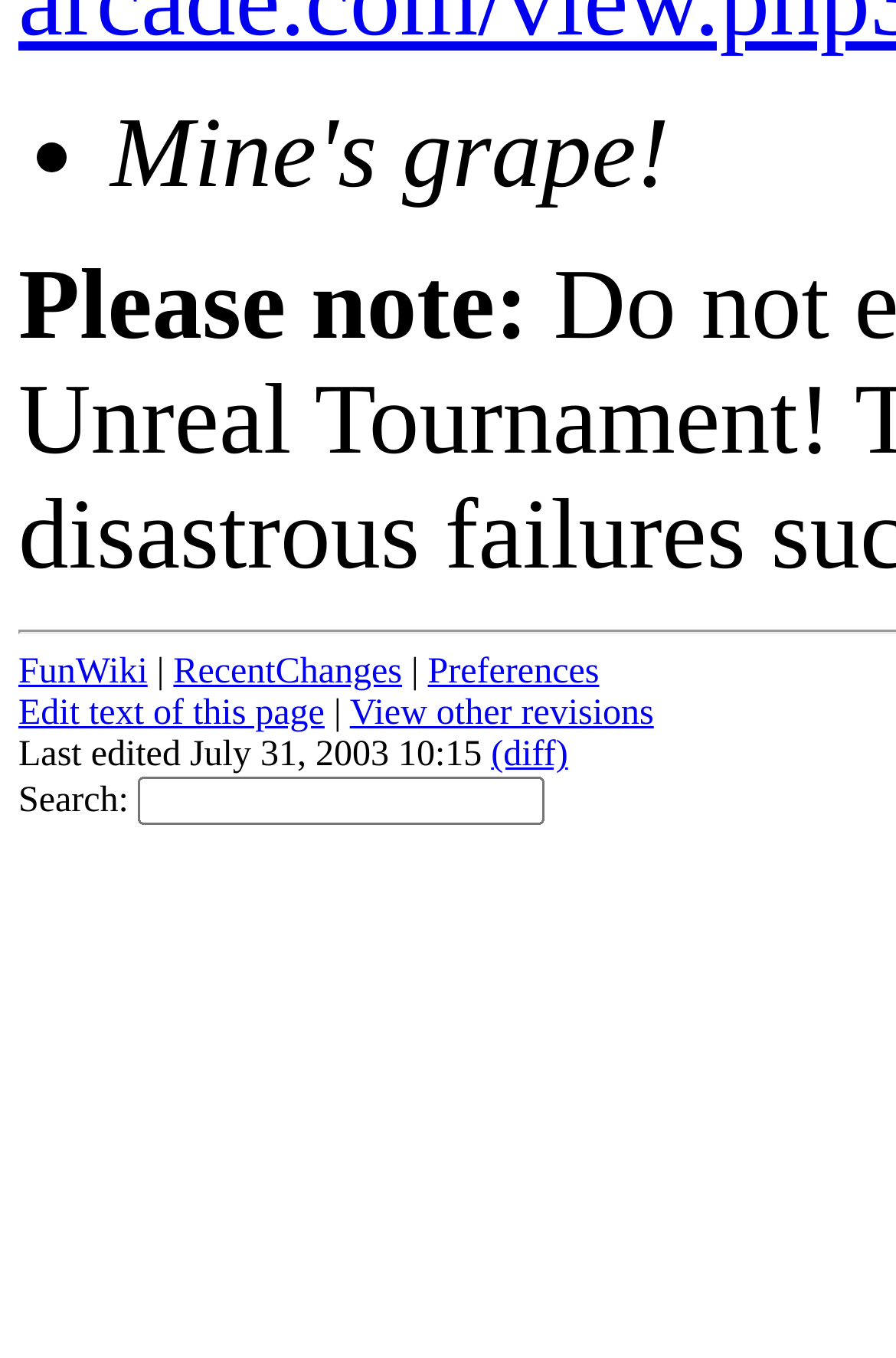Ascertain the bounding box coordinates for the UI element detailed here: "View other revisions". The coordinates should be provided as [left, top, right, bottom] with each value being a float between 0 and 1.

[0.39, 0.512, 0.73, 0.541]